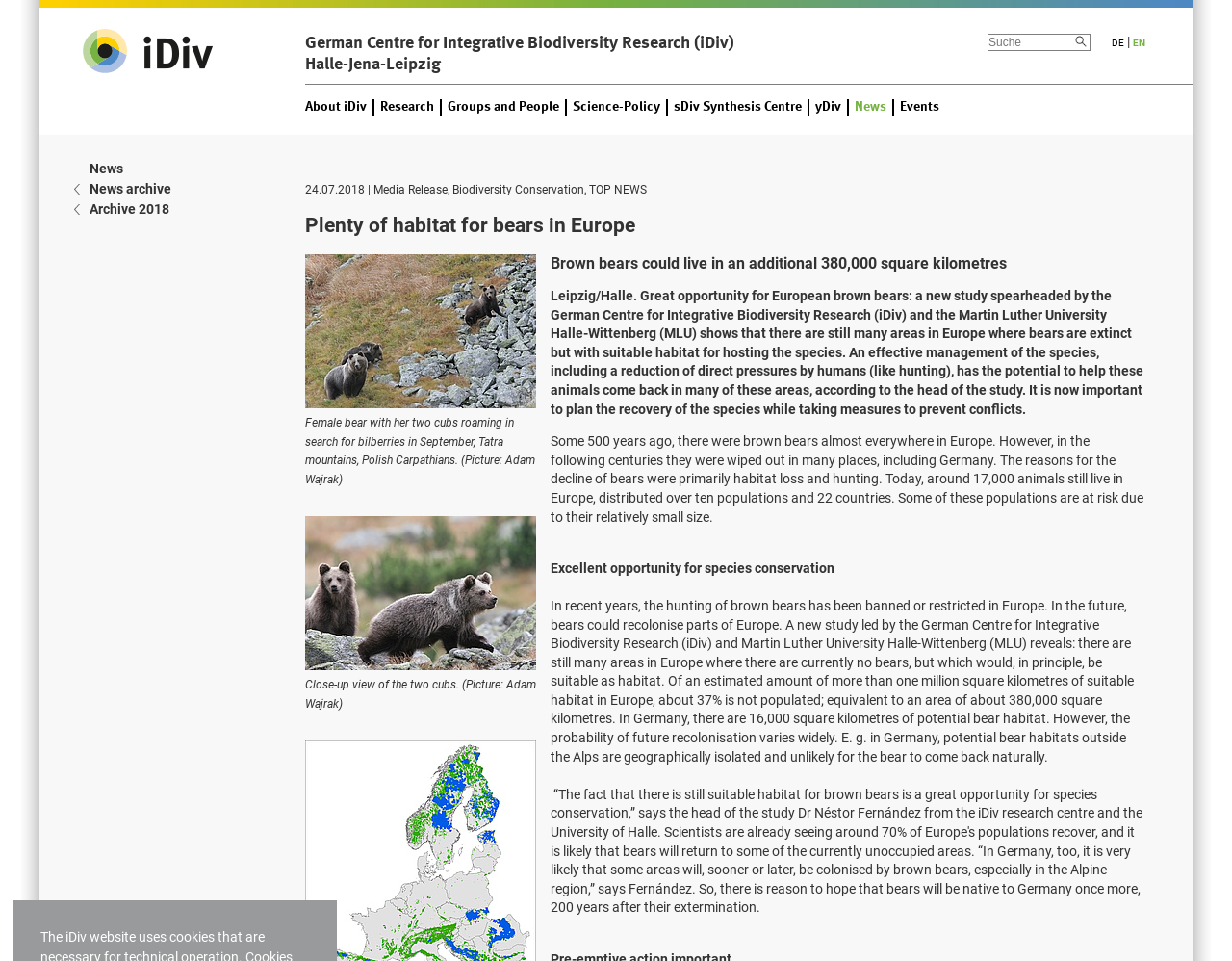Could you provide the bounding box coordinates for the portion of the screen to click to complete this instruction: "Click the logo link"?

[0.031, 0.103, 0.176, 0.119]